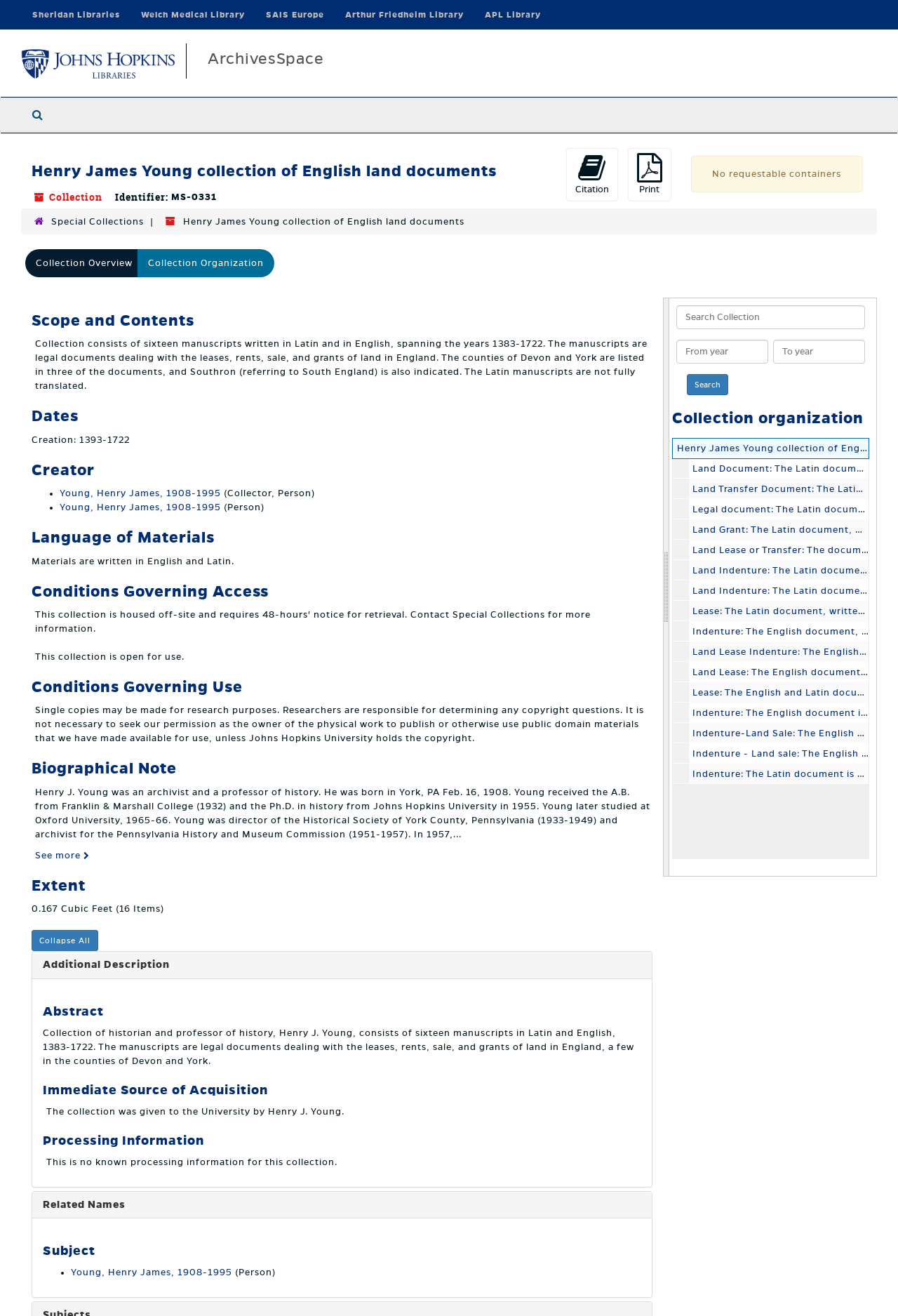Can you find the bounding box coordinates for the element that needs to be clicked to execute this instruction: "Collapse all sections"? The coordinates should be given as four float numbers between 0 and 1, i.e., [left, top, right, bottom].

[0.035, 0.707, 0.109, 0.723]